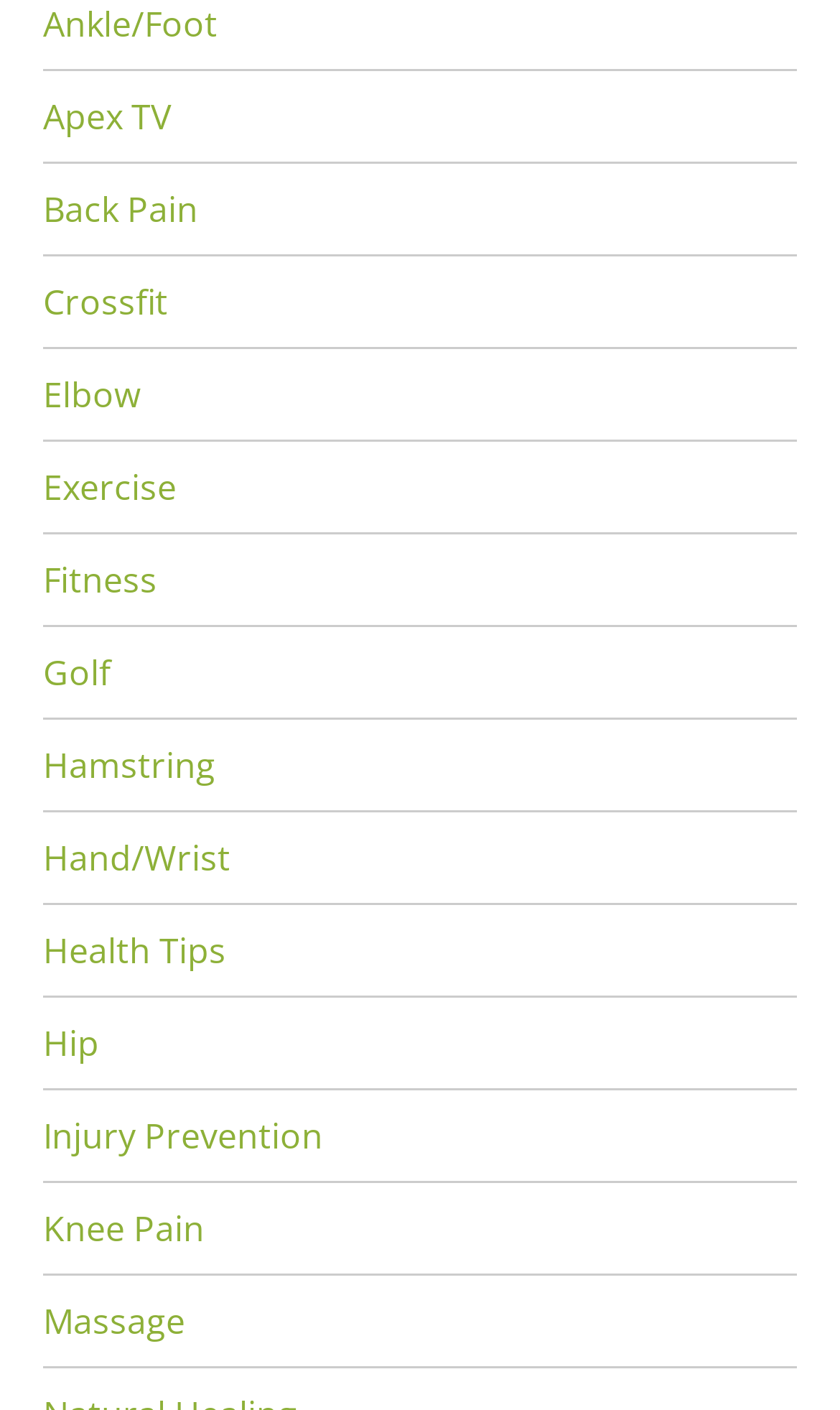Determine the bounding box coordinates of the area to click in order to meet this instruction: "Visit Apex TV".

[0.051, 0.066, 0.205, 0.099]